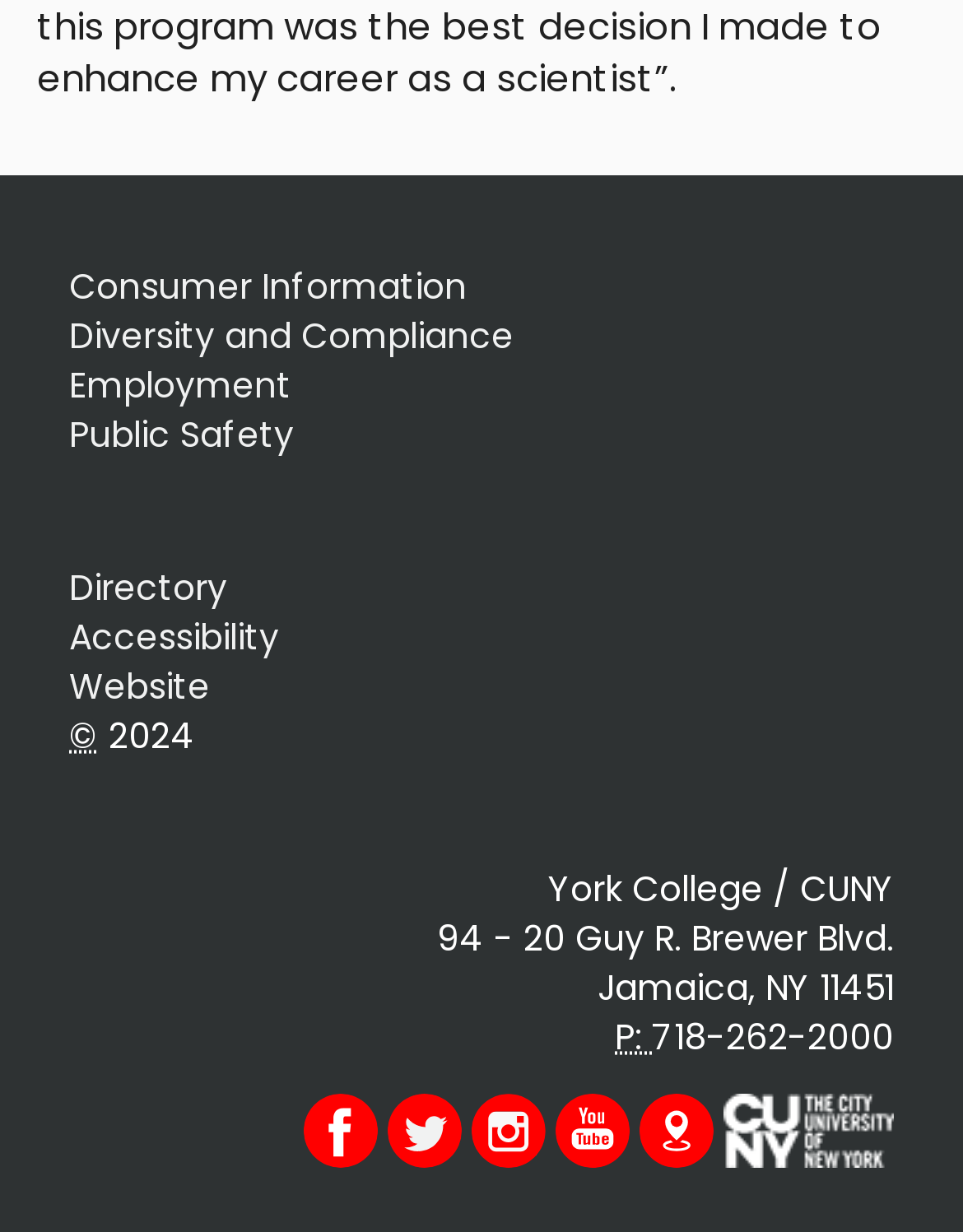What is the address of the college?
Using the visual information, respond with a single word or phrase.

94 - 20 Guy R. Brewer Blvd., Jamaica, NY 11451